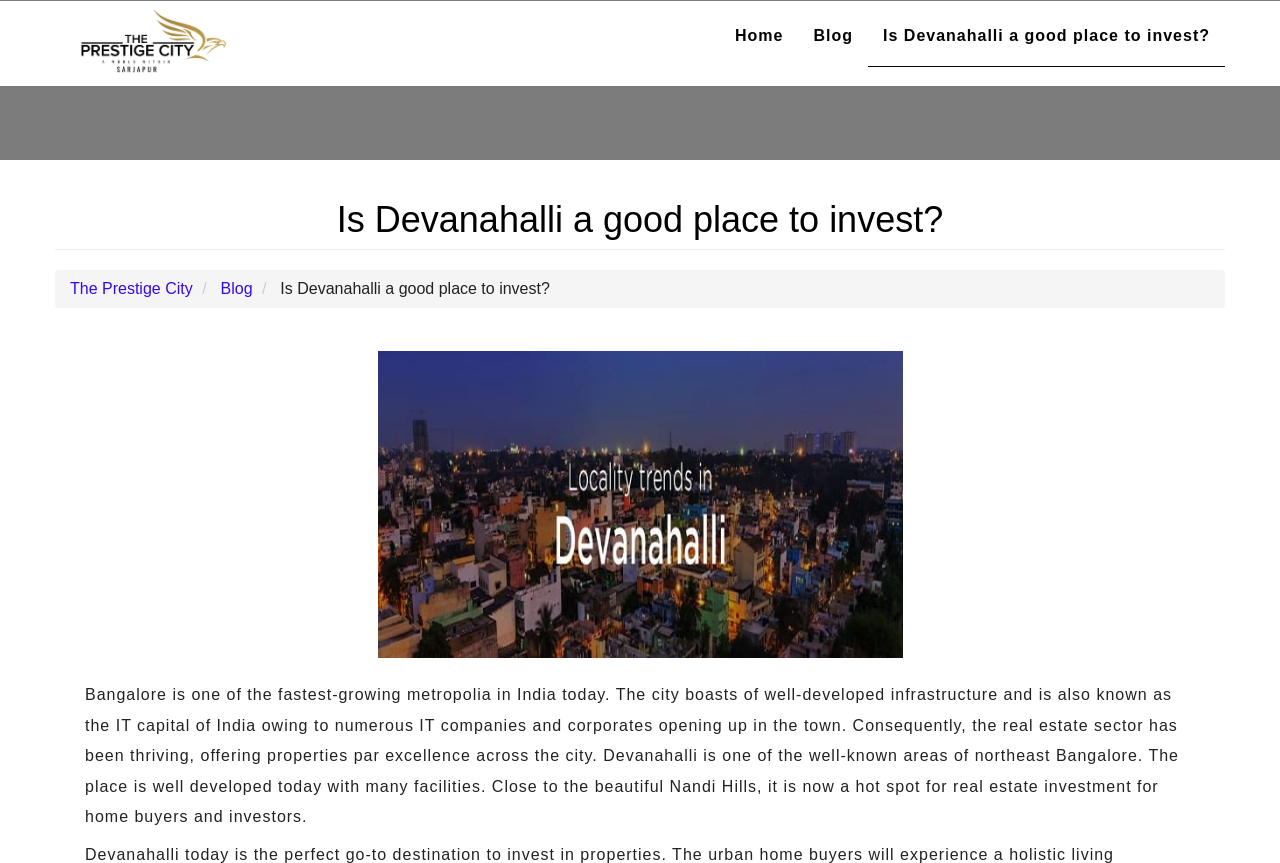Bounding box coordinates are specified in the format (top-left x, top-left y, bottom-right x, bottom-right y). All values are floating point numbers bounded between 0 and 1. Please provide the bounding box coordinate of the region this sentence describes: Blog

[0.172, 0.323, 0.197, 0.343]